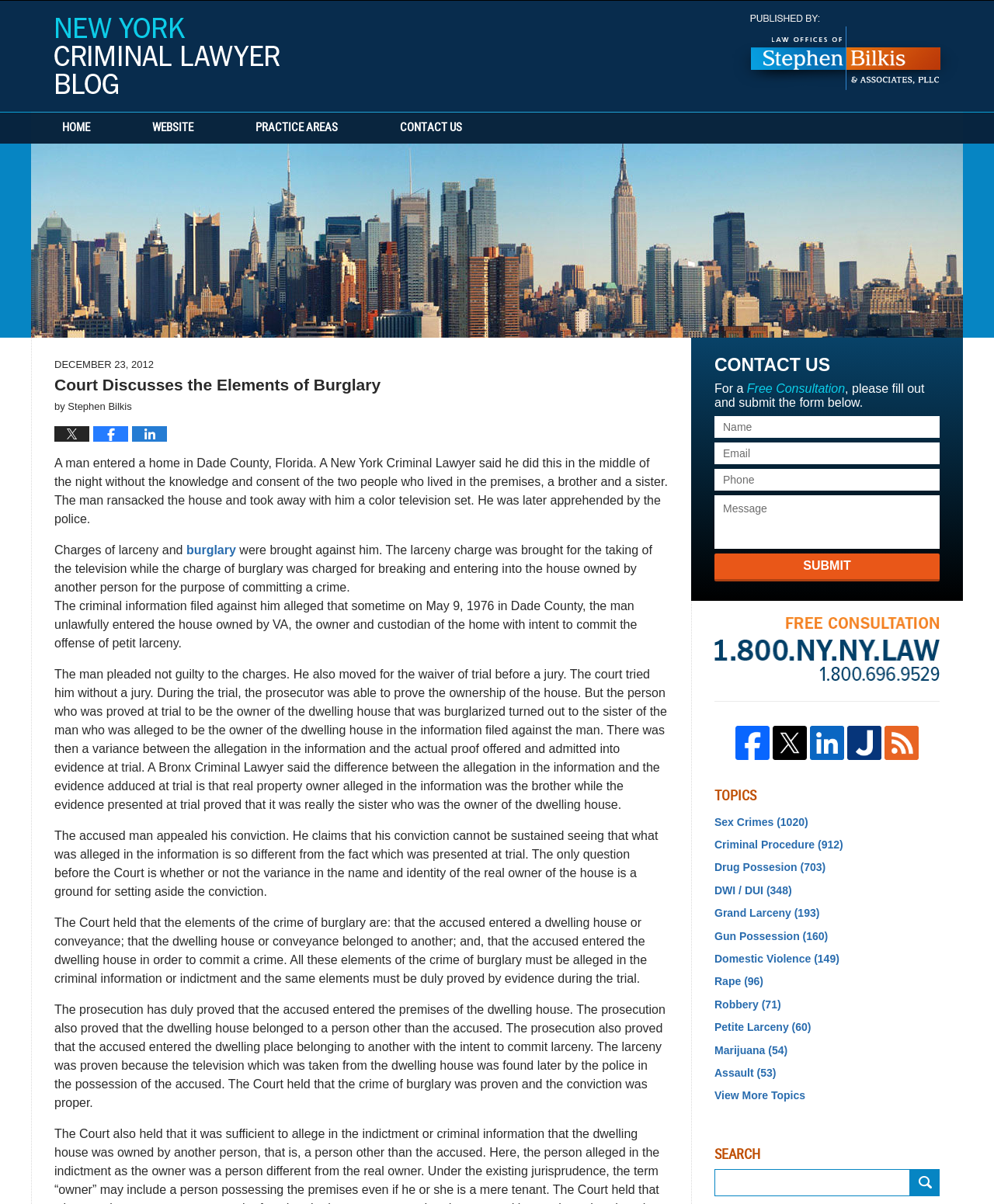Please provide a one-word or phrase answer to the question: 
What is the date of the blog post?

December 23, 2012